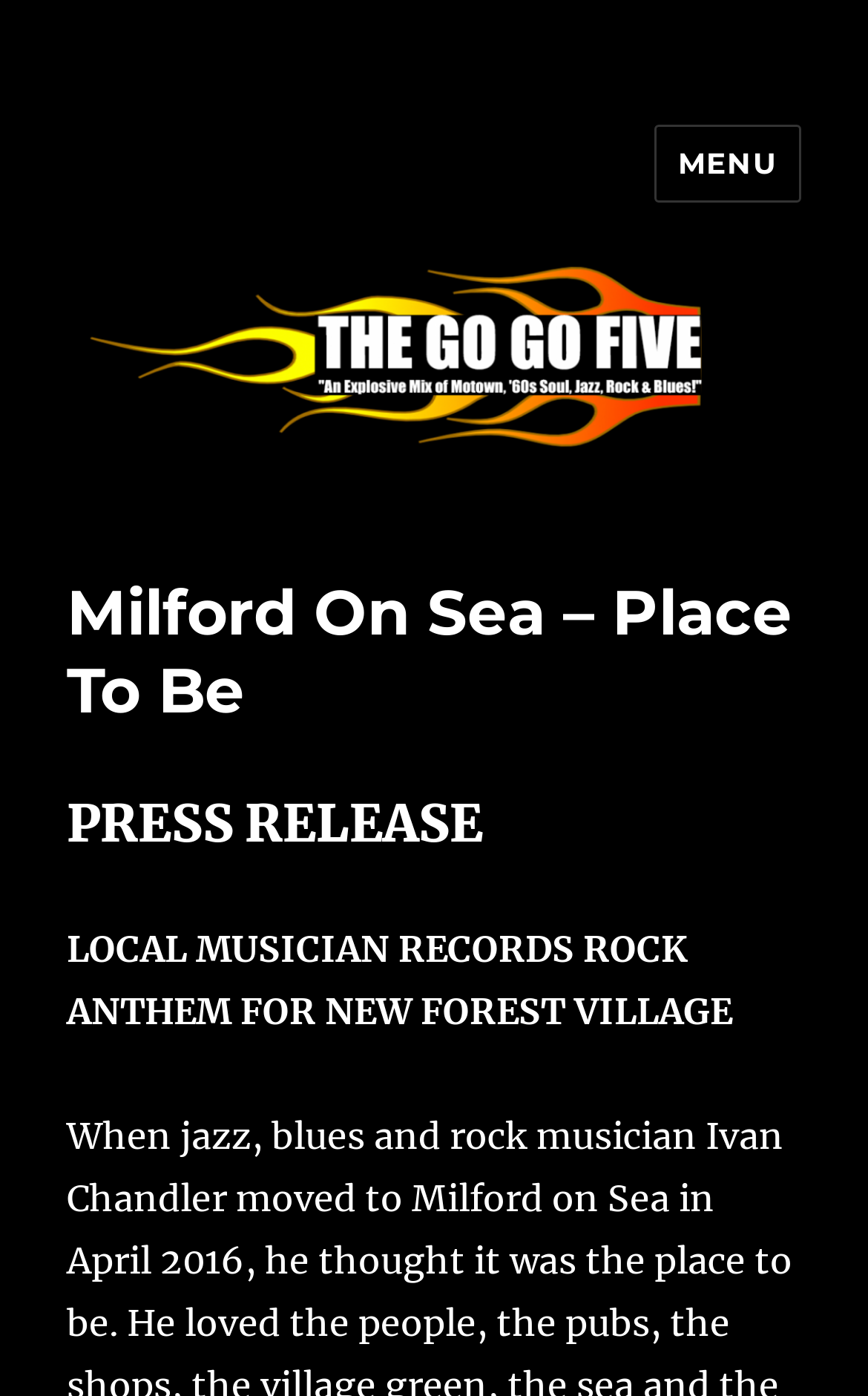Can you look at the image and give a comprehensive answer to the question:
Is there a navigation menu on the page?

I concluded this answer by noticing the presence of a button labeled 'MENU' which, when expanded, controls the site navigation and social navigation, indicating that there is a navigation menu on the page.